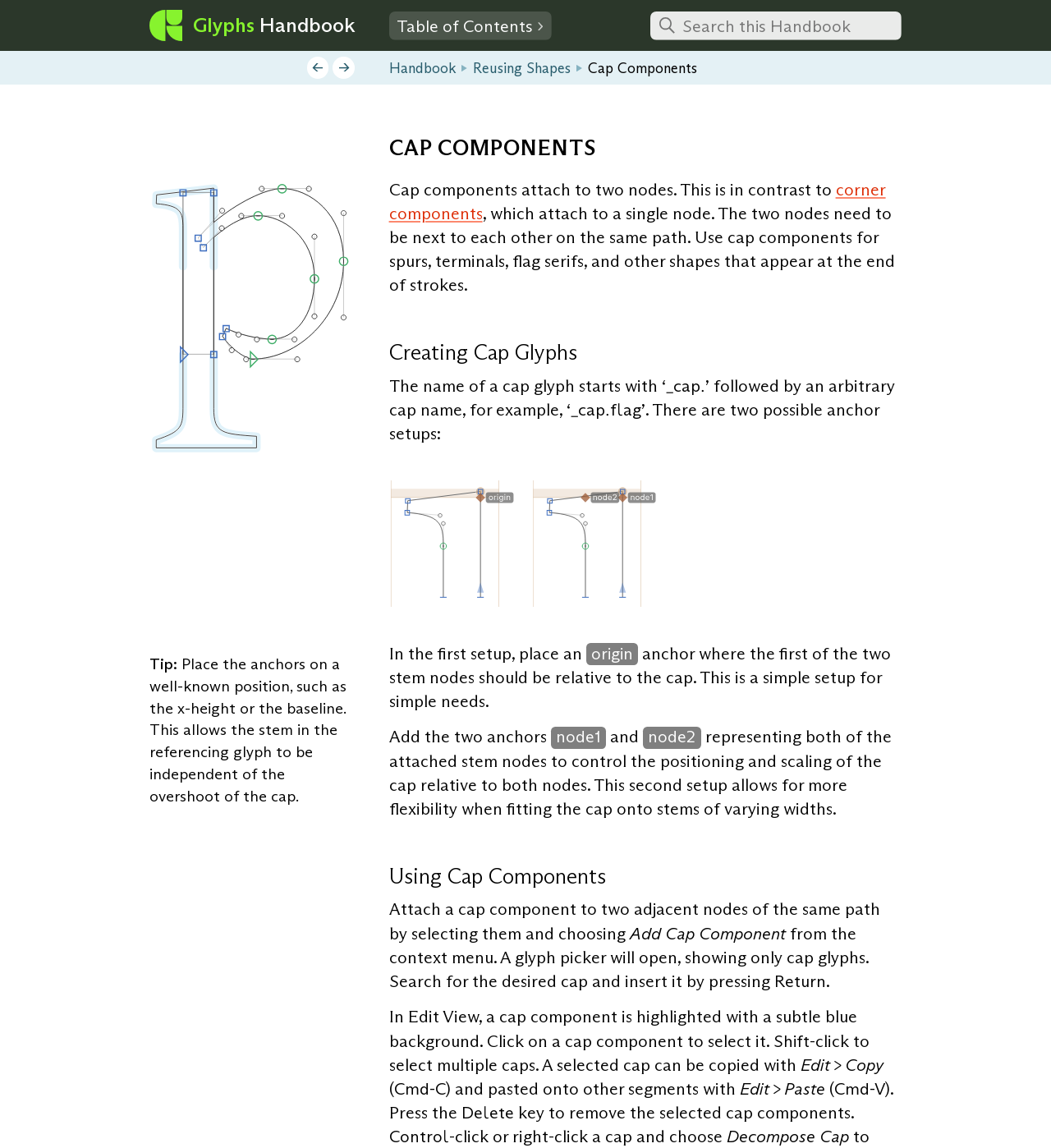Locate the bounding box coordinates of the element that needs to be clicked to carry out the instruction: "Go to Previous page". The coordinates should be given as four float numbers ranging from 0 to 1, i.e., [left, top, right, bottom].

[0.292, 0.05, 0.313, 0.069]